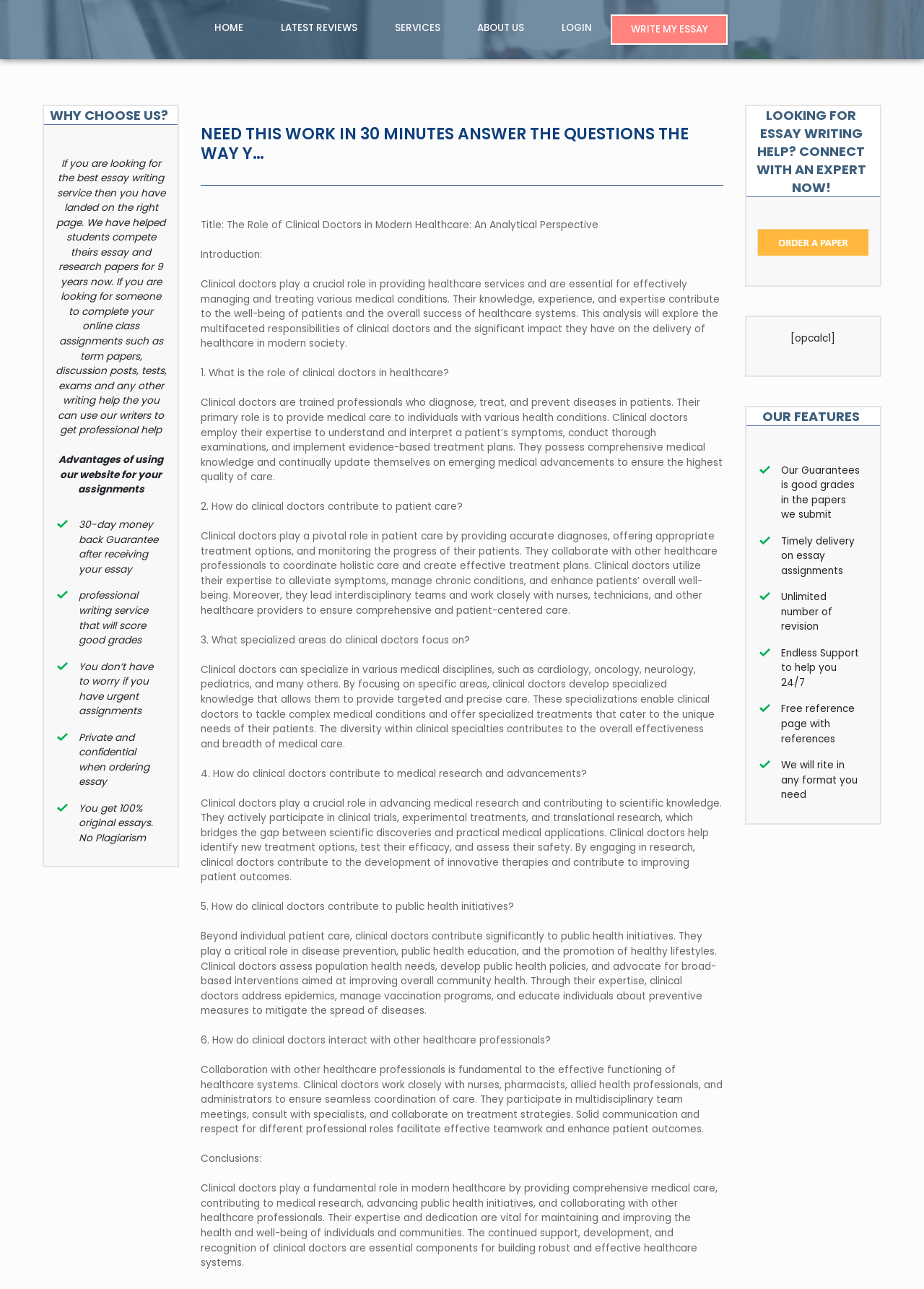Answer the question using only a single word or phrase: 
What is the purpose of the 'WRITE MY ESSAY' link?

To connect with an expert for essay writing help